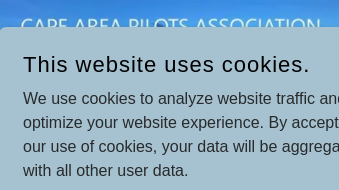Give a concise answer using one word or a phrase to the following question:
What is the color of the background of the notification banner?

Light blue